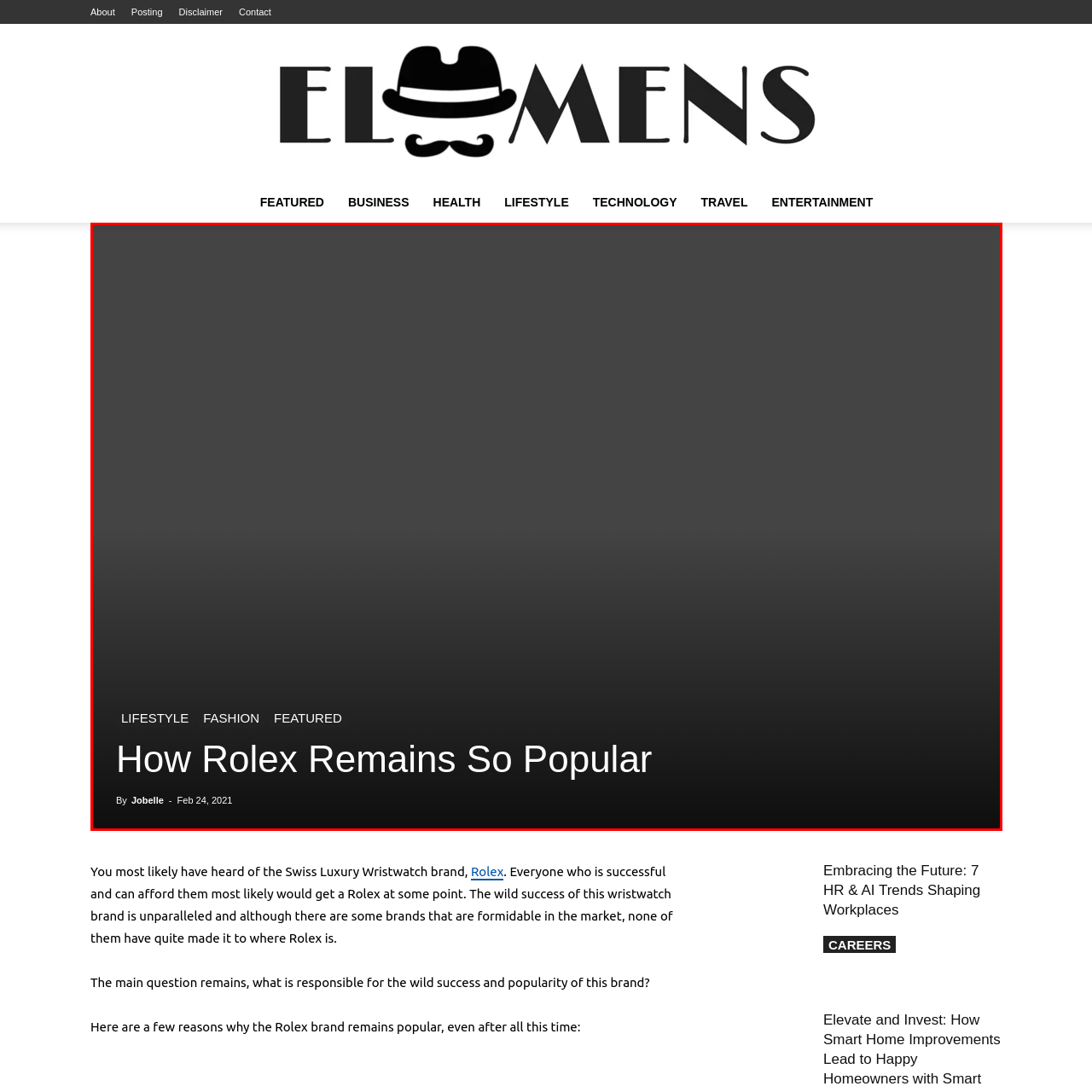Direct your attention to the section marked by the red bounding box and construct a detailed answer to the following question based on the image: How many categories are listed below the title?

The caption states that 'Below the title, three categories are listed: Lifestyle, Fashion, and Featured', which implies that there are three categories listed below the title.